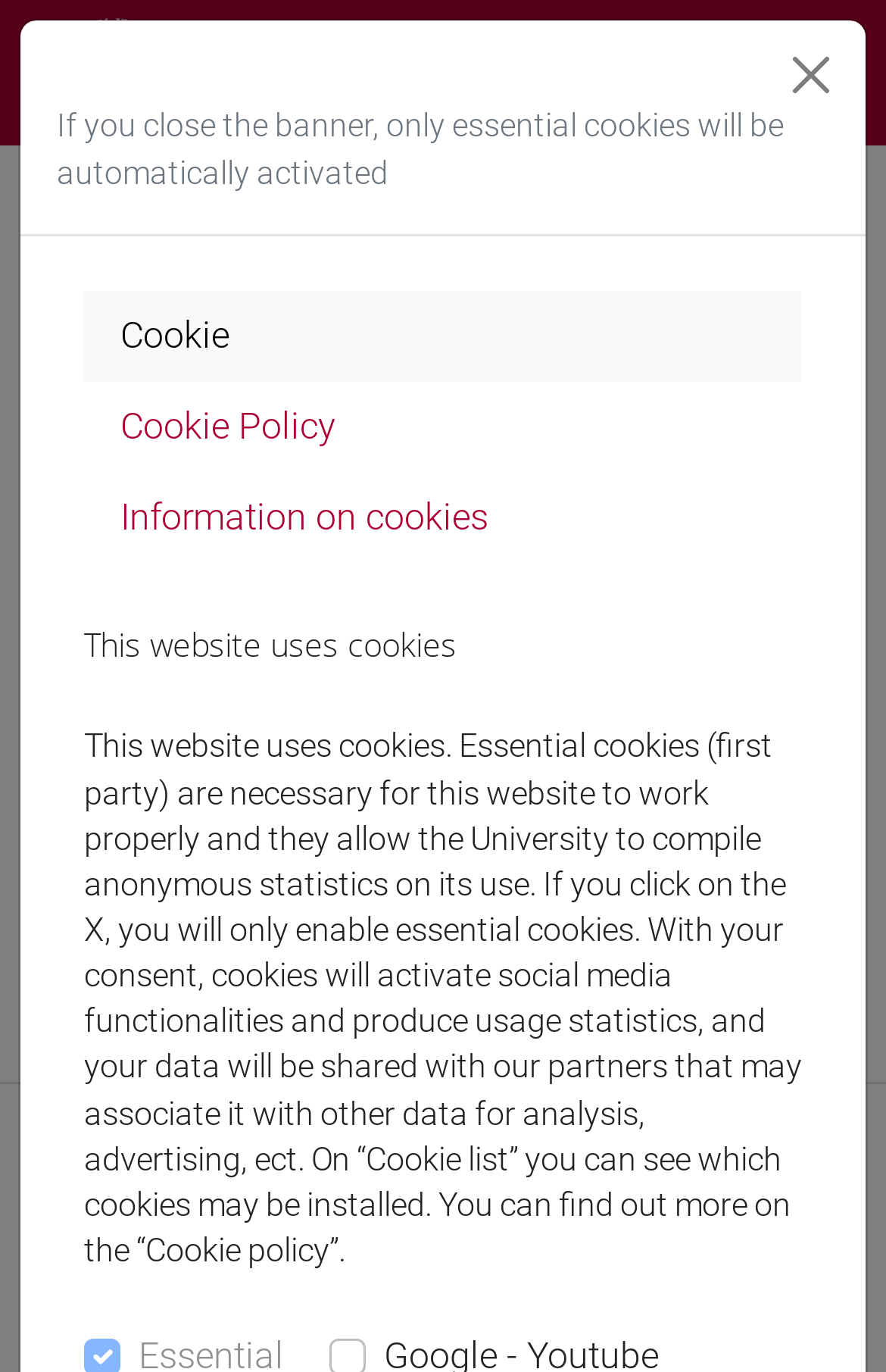How many tabs are available in the cookie section?
Please provide a single word or phrase as your answer based on the screenshot.

3